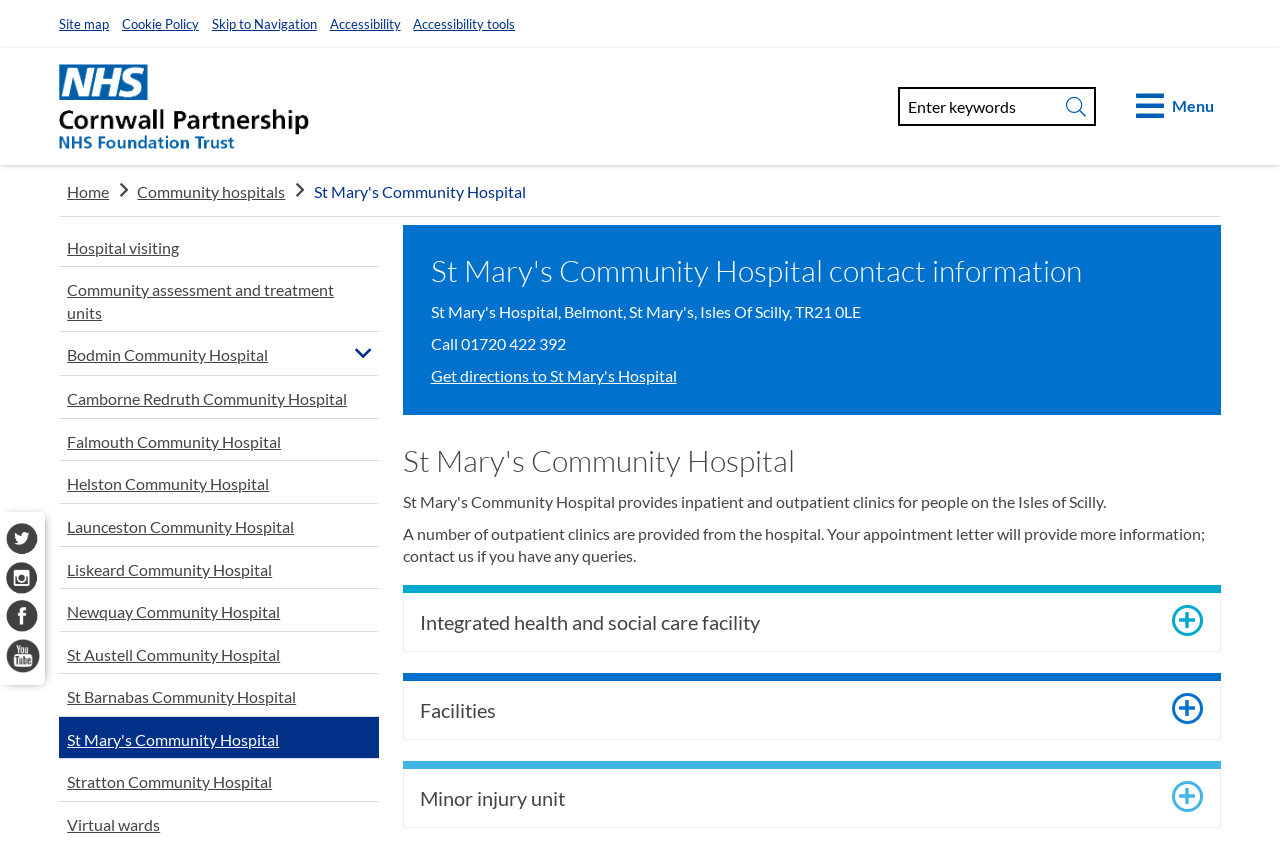Can you find and provide the title of the webpage?

St Mary's Community Hospital